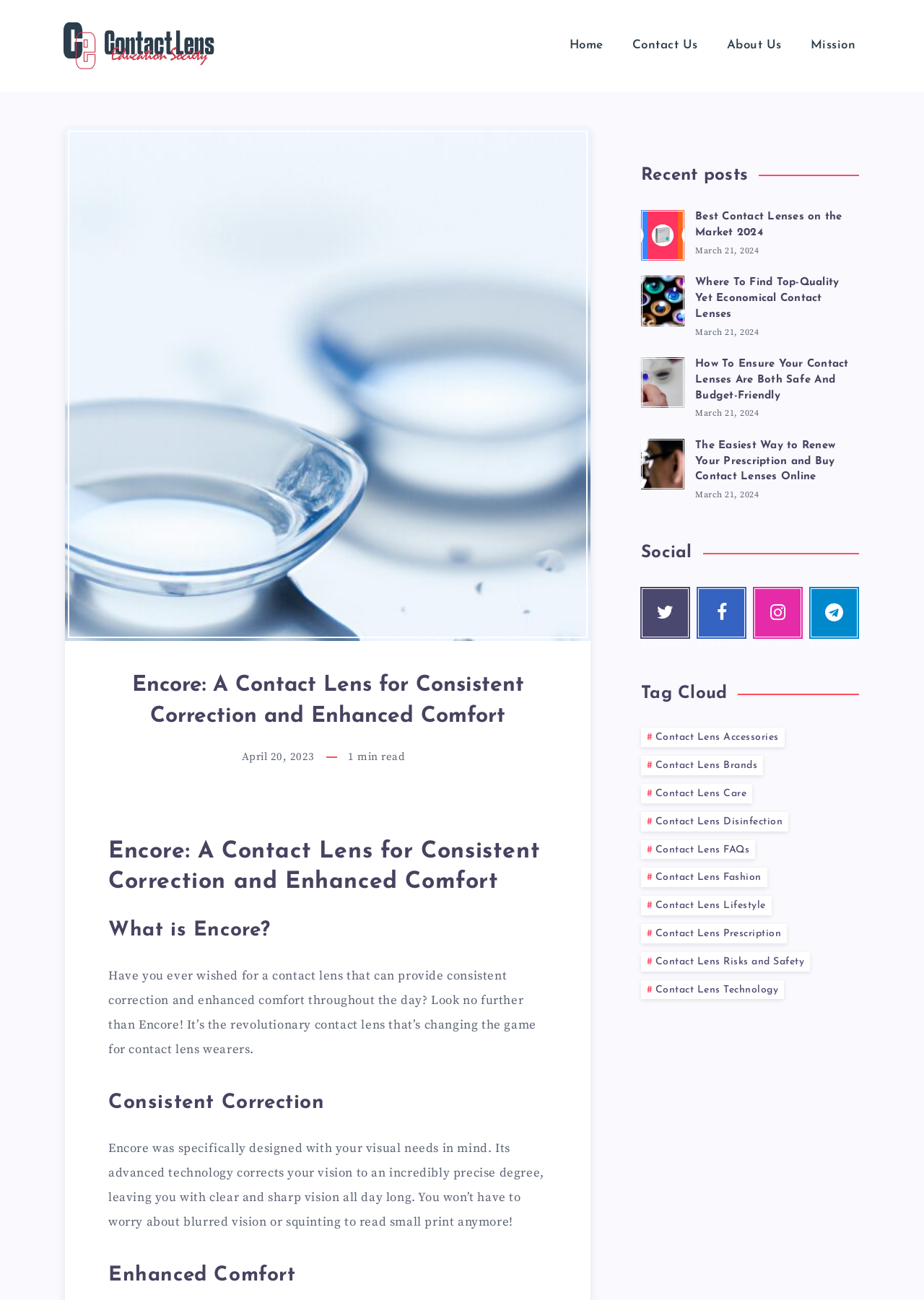Identify the bounding box coordinates of the specific part of the webpage to click to complete this instruction: "Read the article 'Best Contact Lenses on the Market 2024'".

[0.694, 0.161, 0.93, 0.201]